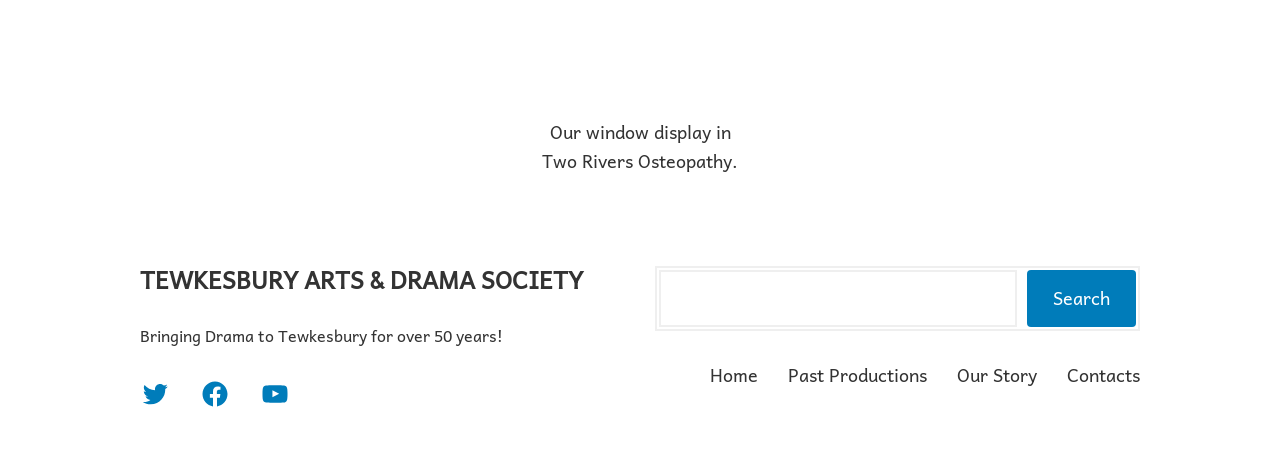How many social media links are there?
Please answer using one word or phrase, based on the screenshot.

3